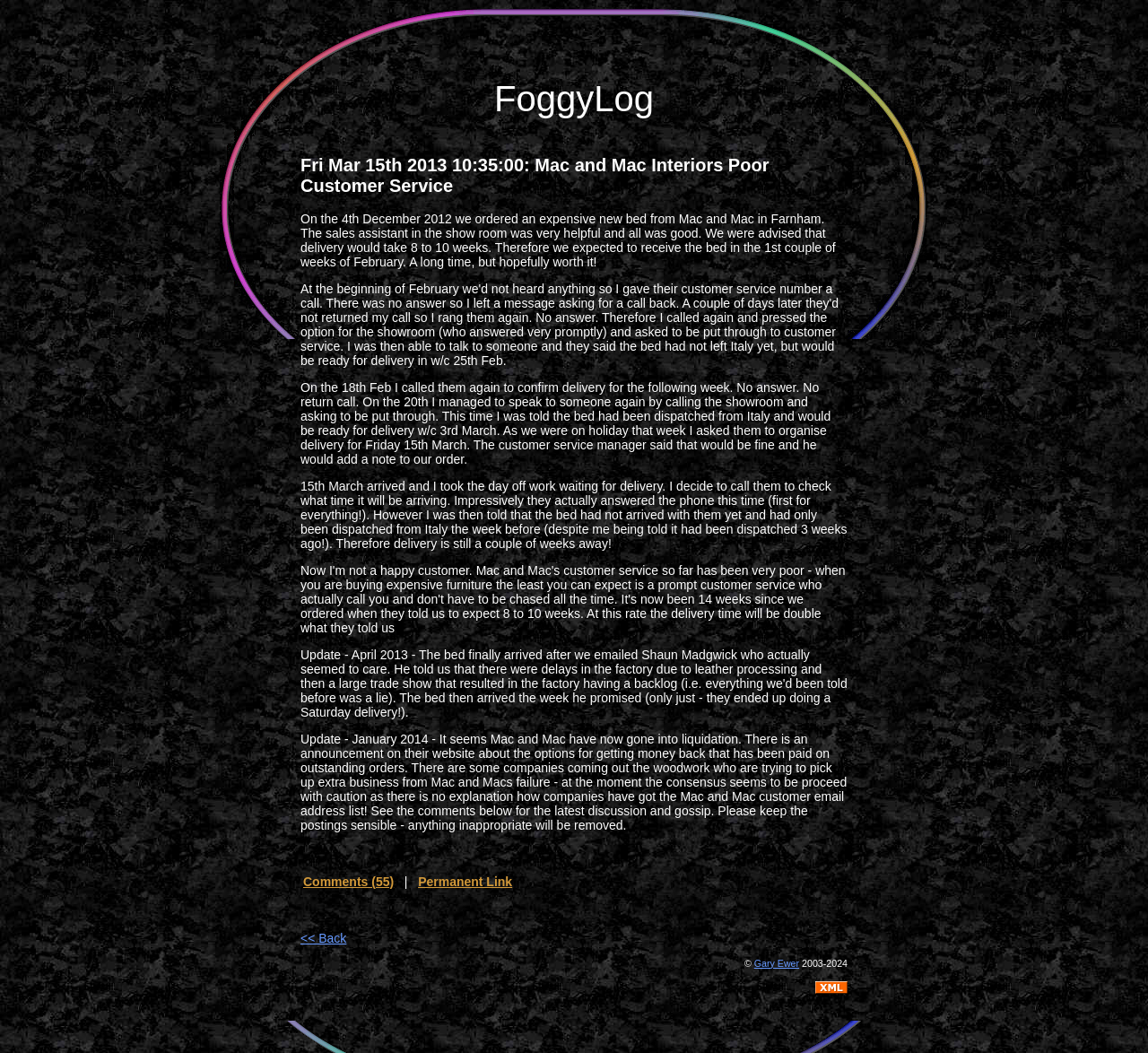Write a detailed summary of the webpage, including text, images, and layout.

The webpage is a blog titled "FoggyLog: Blog". The page is divided into two main sections. On the left side, there is a narrow column that takes up about one-third of the page's width, and on the right side, there is a wider column that occupies the remaining two-thirds of the page's width.

In the left column, there are two tables stacked on top of each other. The top table has three cells, and the bottom table has two cells. These cells appear to be empty, with no text or images.

In the right column, there is a large block of text that takes up most of the space. The text is a blog post titled "Mac and Mac Interiors Poor Customer Service" and is dated "Fri Mar 15th 2013 10:35:00". The post describes a negative experience with a company called Mac and Mac, detailing issues with their customer service and delivery times. The post also includes two updates, one from April 2013 and another from January 2014.

Above the blog post, there is a heading that reads "FoggyLog" and a subheading that displays the title of the blog post. Below the blog post, there are links to "Comments (55)" and "Permanent Link", as well as a copyright notice that reads "© Gary Ewer 2003-2024". There is also a small image and a link to "Gary Ewer" at the bottom of the page.

On the right side of the page, below the blog post, there is another table with two cells. These cells appear to be empty, with no text or images.